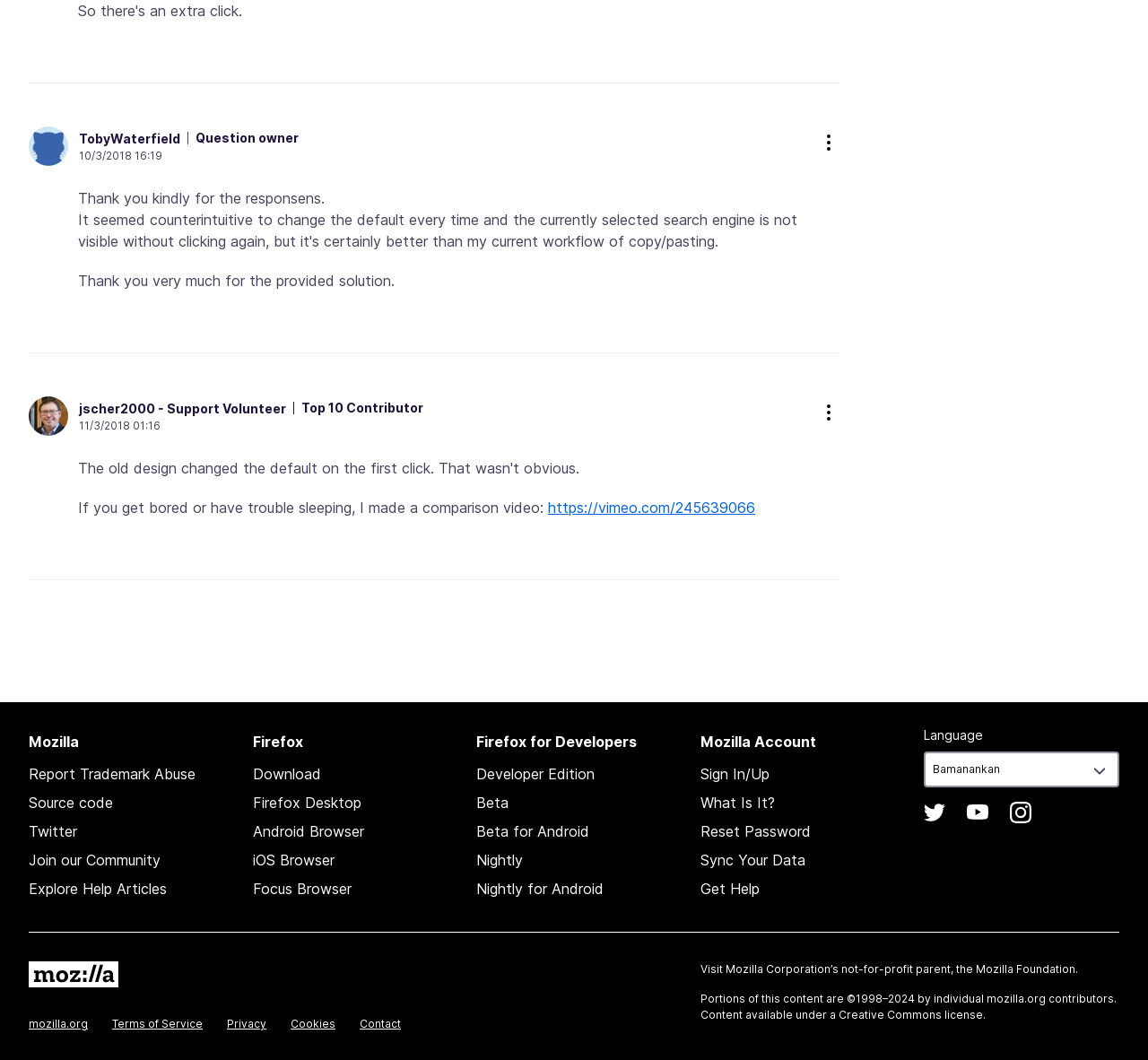Identify the bounding box coordinates of the clickable region required to complete the instruction: "Click on the 'TobyWaterfield' link". The coordinates should be given as four float numbers within the range of 0 and 1, i.e., [left, top, right, bottom].

[0.025, 0.12, 0.059, 0.157]